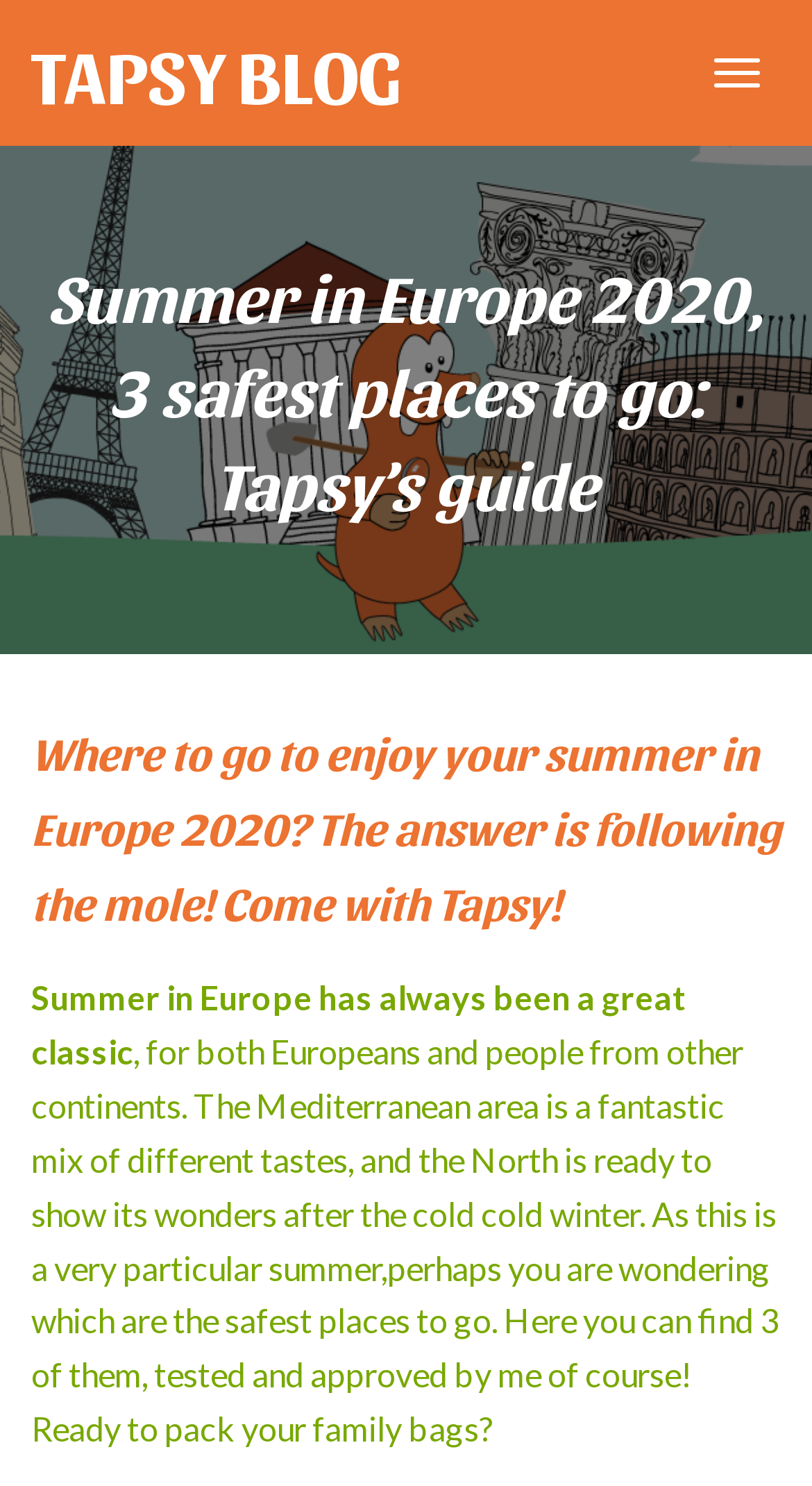Using the details from the image, please elaborate on the following question: What is the purpose of the webpage?

The webpage is focused on recommending three safest places to visit in Europe during the summer of 2020, with the author sharing their personal experience and approval.